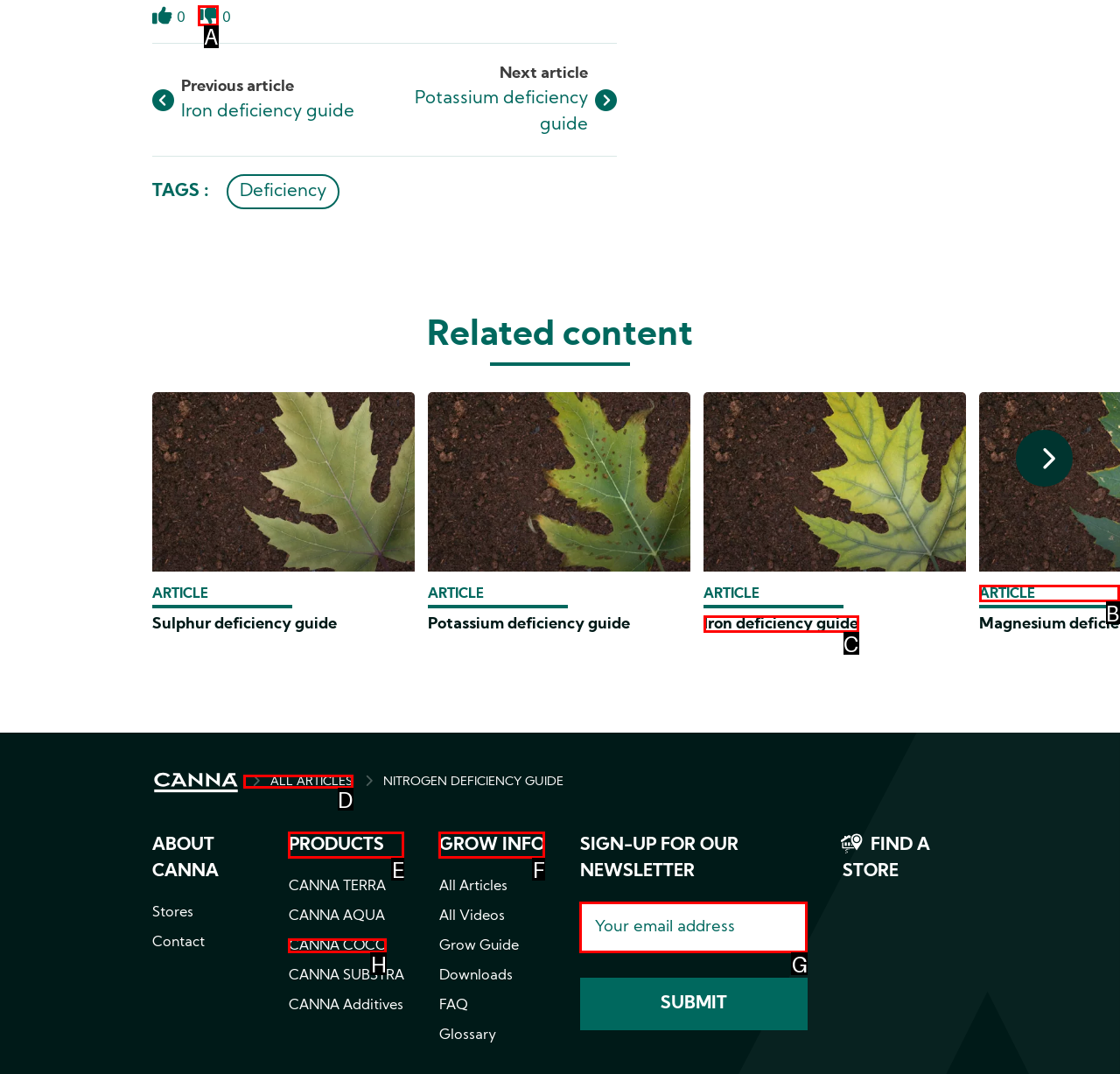Find the HTML element that corresponds to the description: Article. Indicate your selection by the letter of the appropriate option.

B